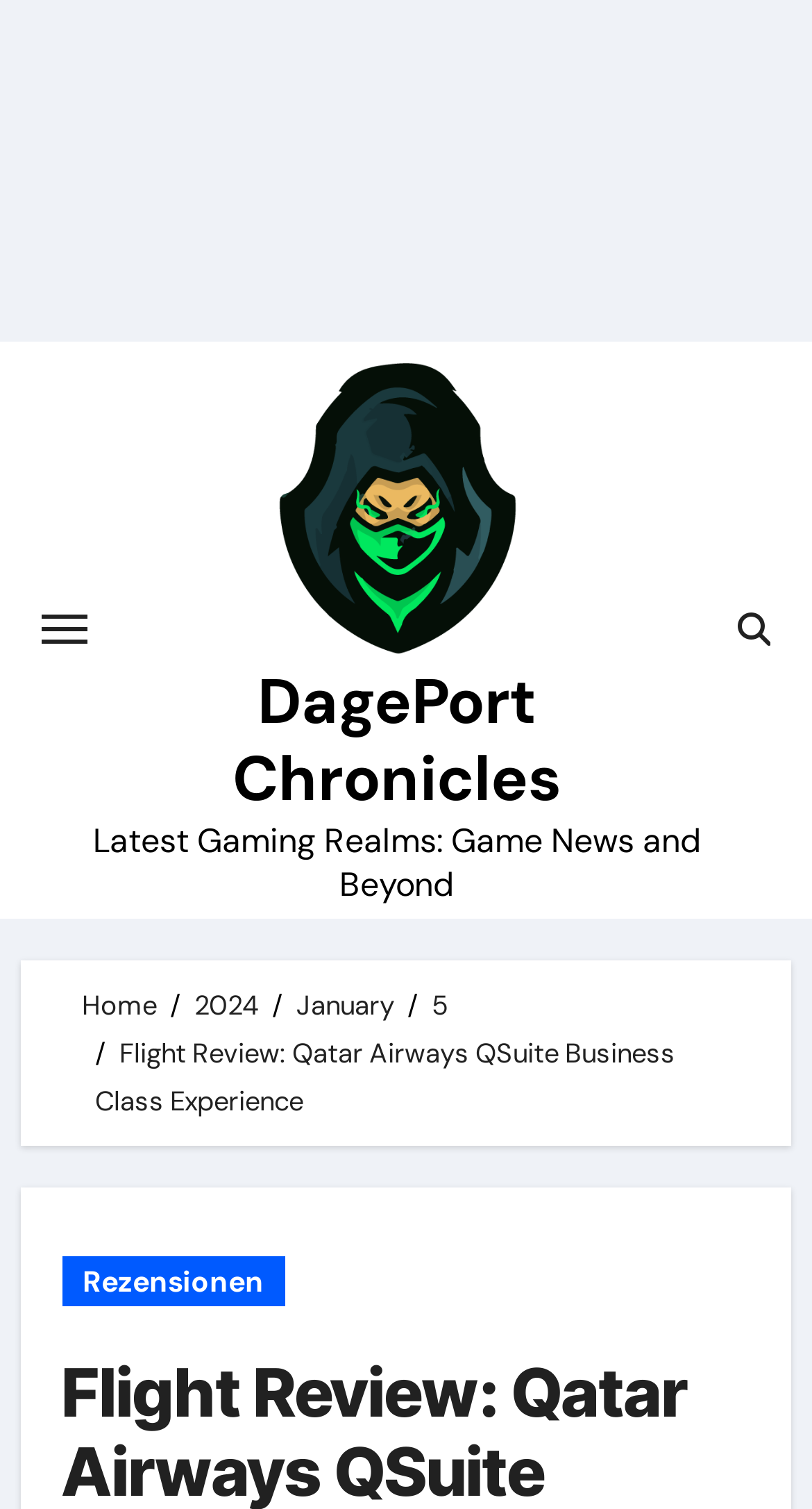What is the name of the website?
Using the visual information, answer the question in a single word or phrase.

DagePort Chronicles